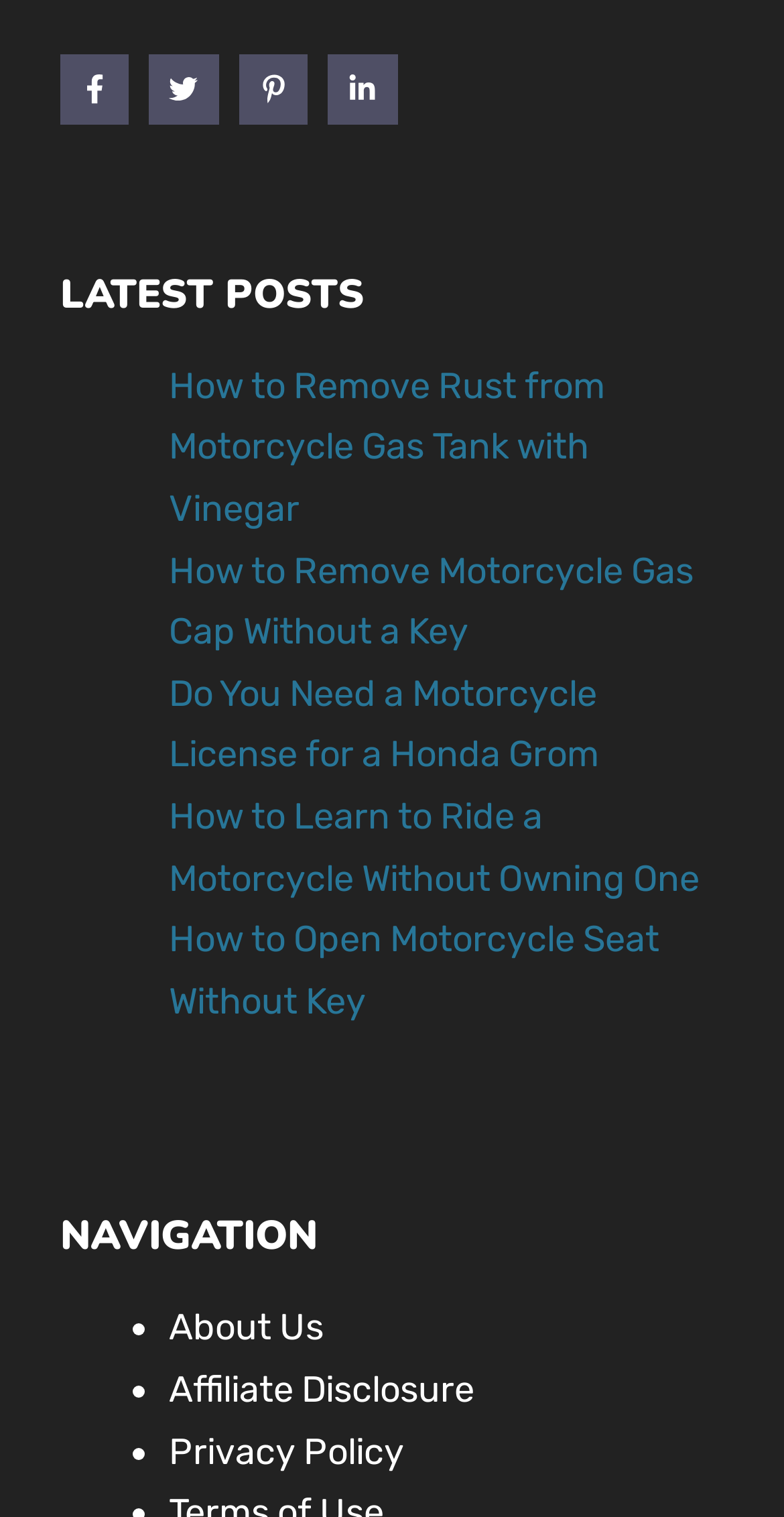Please answer the following query using a single word or phrase: 
What is the title of the first latest post?

How to Remove Rust from Motorcycle Gas Tank with Vinegar